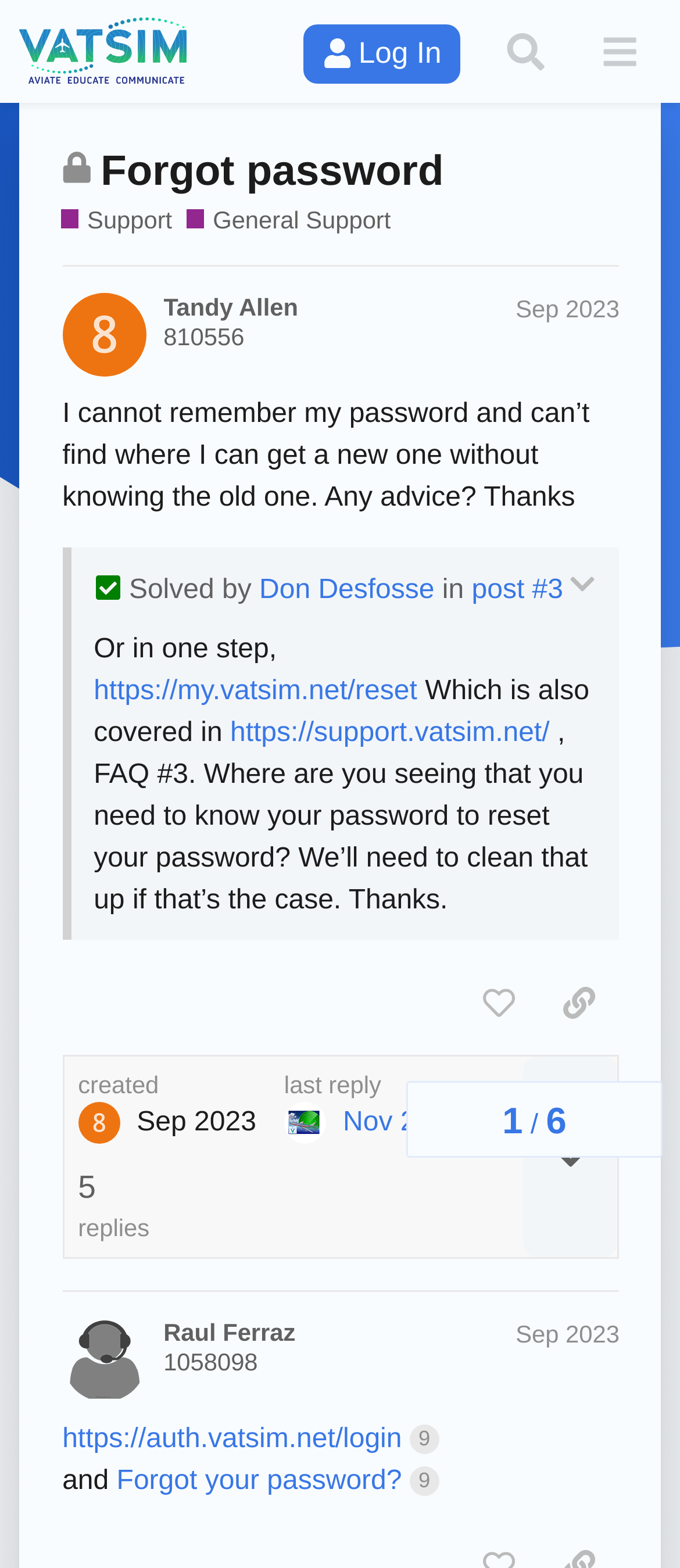Give the bounding box coordinates for the element described by: "Support".

[0.089, 0.13, 0.253, 0.151]